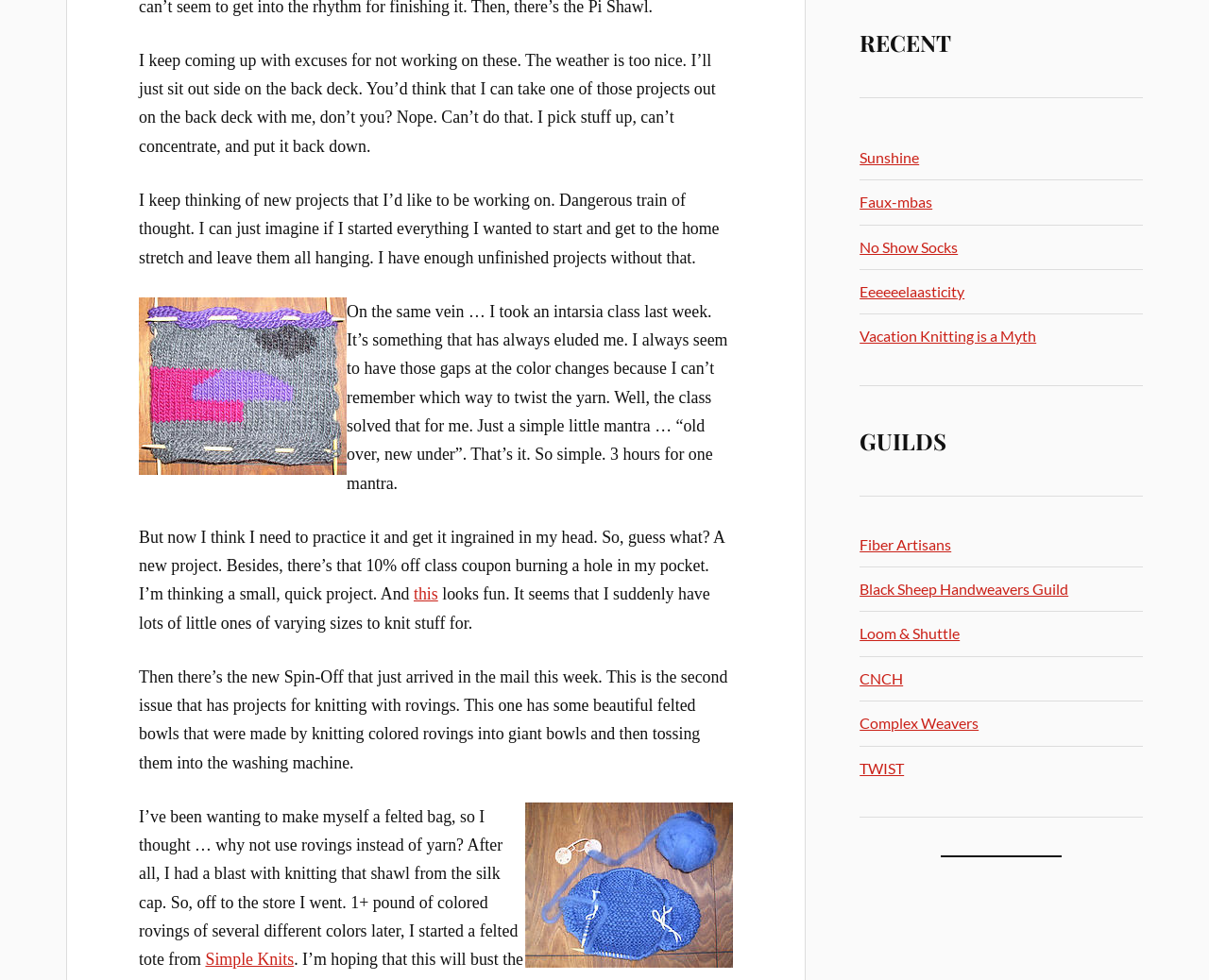Using the given element description, provide the bounding box coordinates (top-left x, top-left y, bottom-right x, bottom-right y) for the corresponding UI element in the screenshot: TWIST

[0.711, 0.774, 0.748, 0.793]